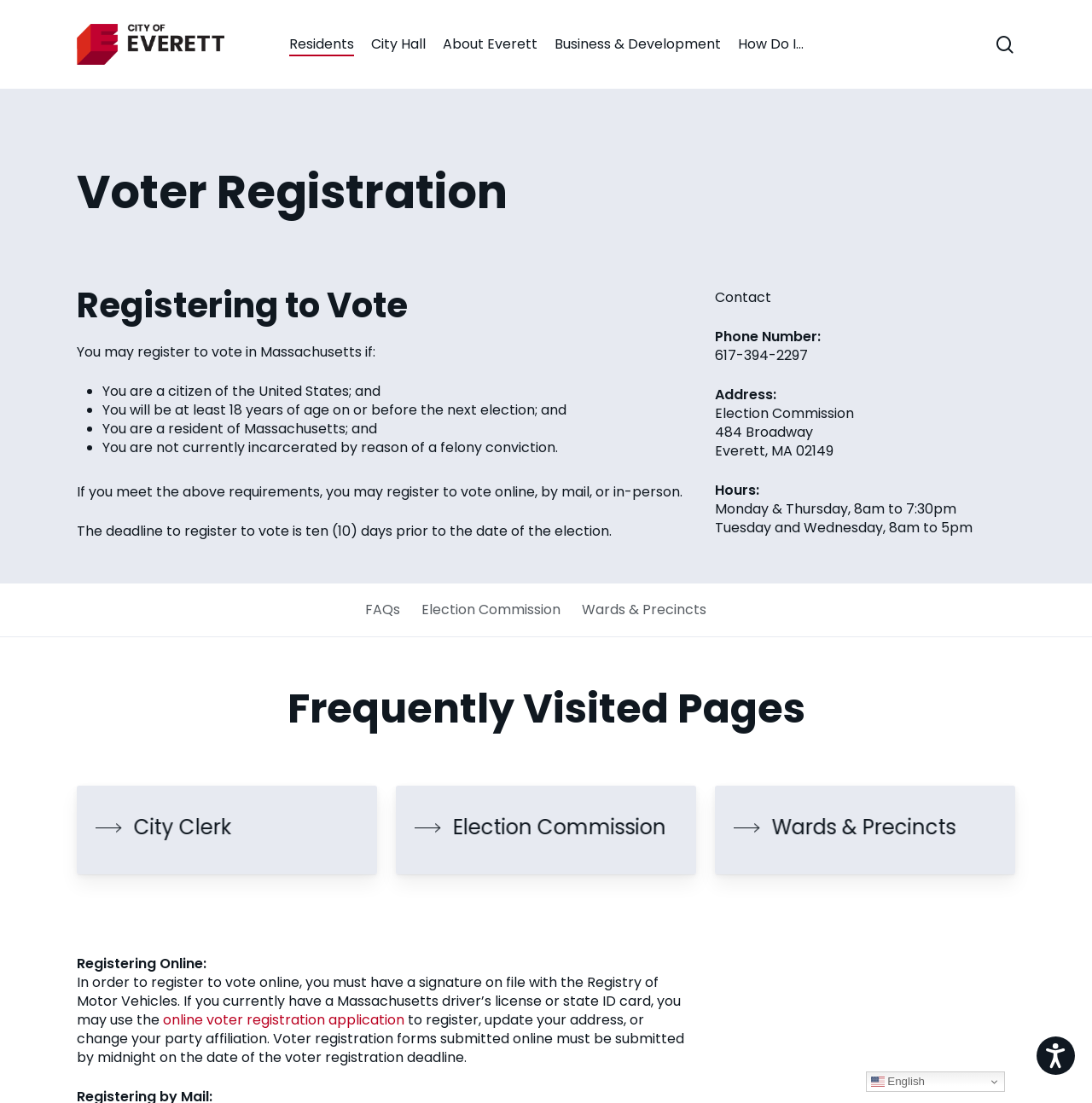What is the purpose of this webpage?
Based on the image, answer the question in a detailed manner.

Based on the webpage content, it appears that the purpose of this webpage is to provide information and resources for voters to register to vote in Everett, MA. The webpage provides eligibility criteria, registration options, and contact information for the Election Commission.